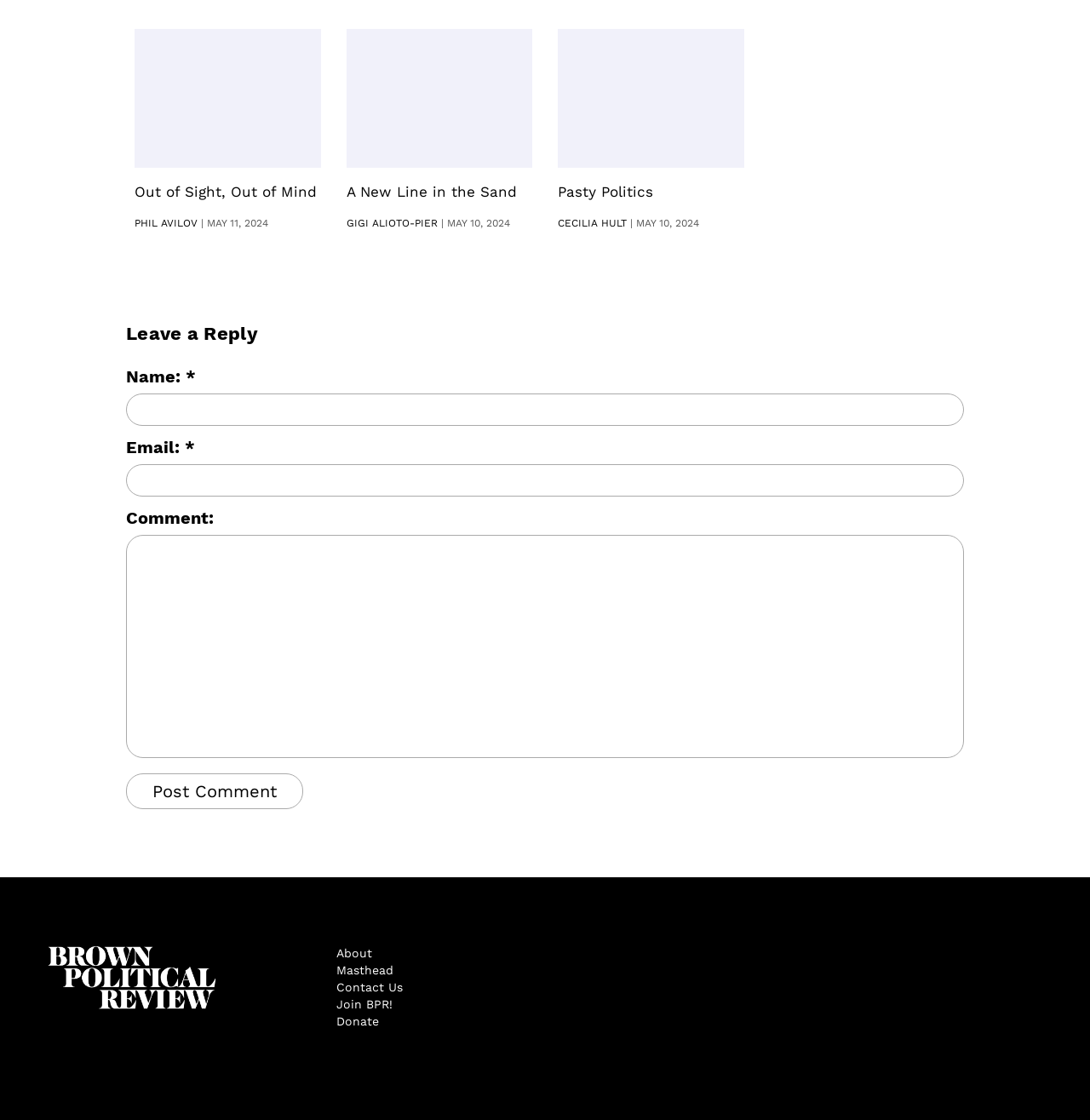Determine the bounding box coordinates (top-left x, top-left y, bottom-right x, bottom-right y) of the UI element described in the following text: name="submit" value="Post Comment"

[0.116, 0.69, 0.278, 0.722]